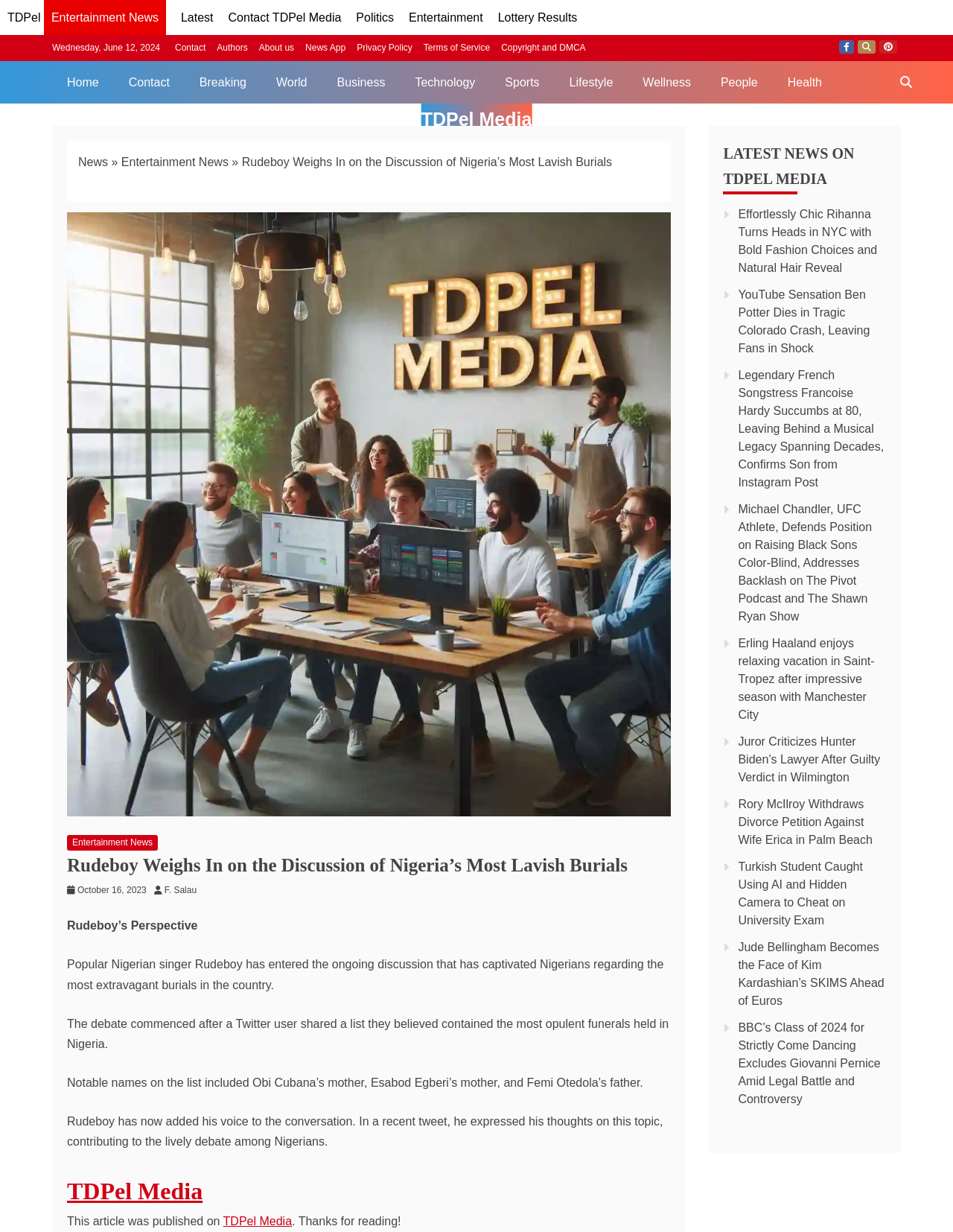Using the element description: "About us", determine the bounding box coordinates for the specified UI element. The coordinates should be four float numbers between 0 and 1, [left, top, right, bottom].

[0.272, 0.035, 0.309, 0.043]